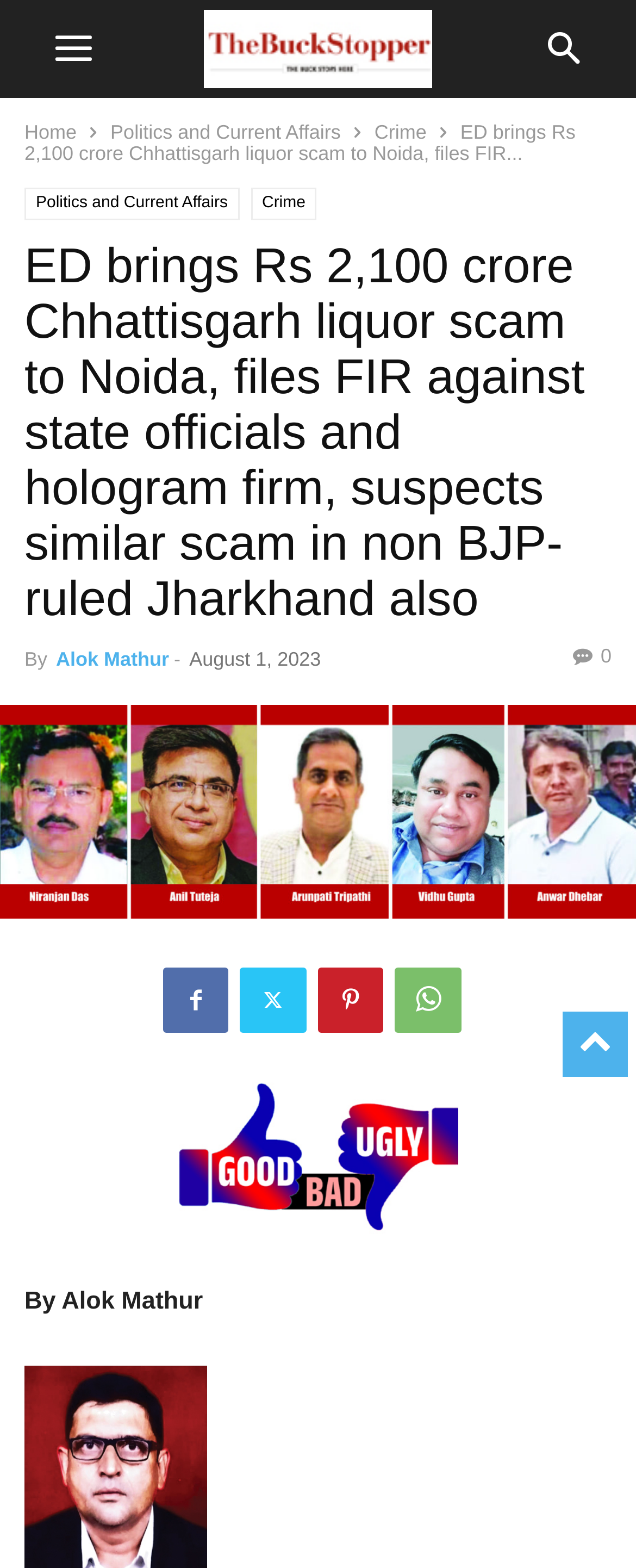Respond with a single word or short phrase to the following question: 
What is the name of the website?

The Buck Stopper